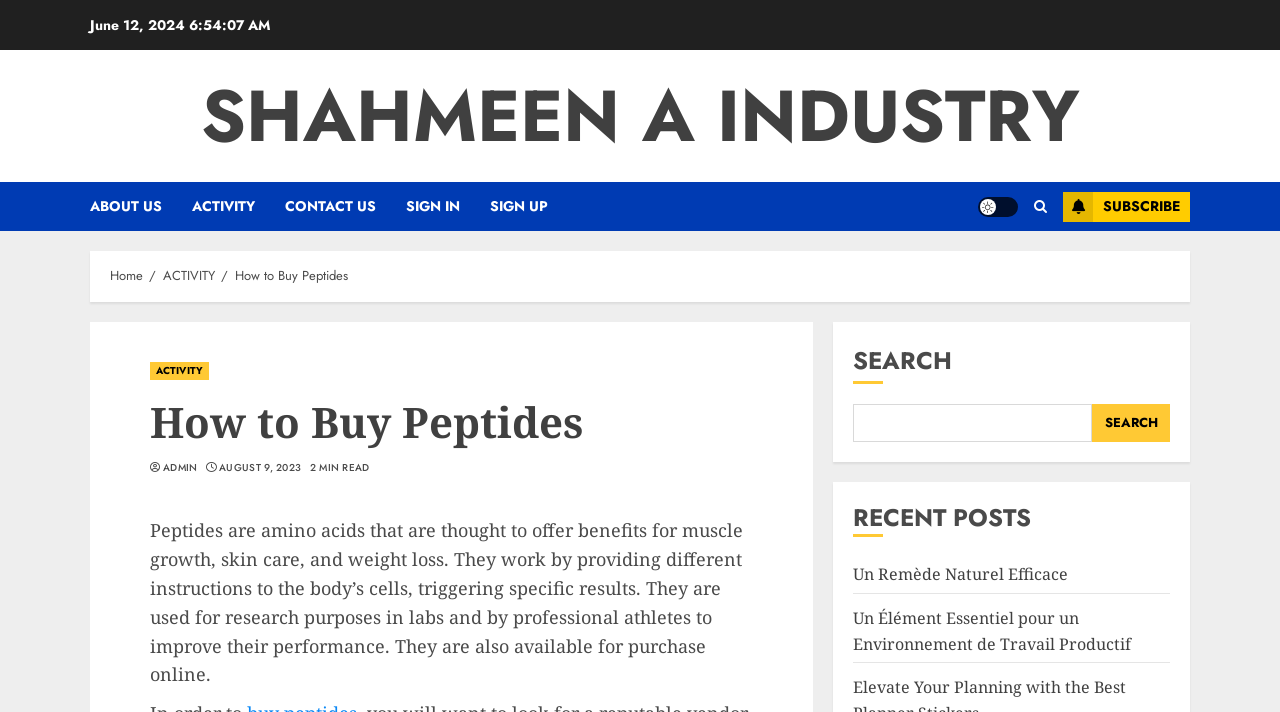Write an extensive caption that covers every aspect of the webpage.

The webpage is about buying peptides, with a focus on their benefits for muscle growth, skin care, and weight loss. At the top left, there is a date "June 12, 2024" and a link to "SHAHMEEN A INDUSTRY". Below this, there is a navigation menu with links to "ABOUT US", "ACTIVITY", "CONTACT US", "SIGN IN", and "SIGN UP". 

To the right of the navigation menu, there are three more links: "Light/Dark Button", a search icon, and "SUBSCRIBE". Below these links, there is a breadcrumb navigation with links to "Home", "ACTIVITY", and the current page "How to Buy Peptides". 

The main content of the page is divided into two sections. On the left, there is a header section with links to "ACTIVITY", the page title "How to Buy Peptides", and two more links to "ADMIN" and a date "AUGUST 9, 2023". Below this, there is a paragraph of text explaining what peptides are and their benefits. 

On the right, there is a search bar with a label "SEARCH" and a search button. Below the search bar, there is a heading "RECENT POSTS" followed by two links to recent posts with French titles.